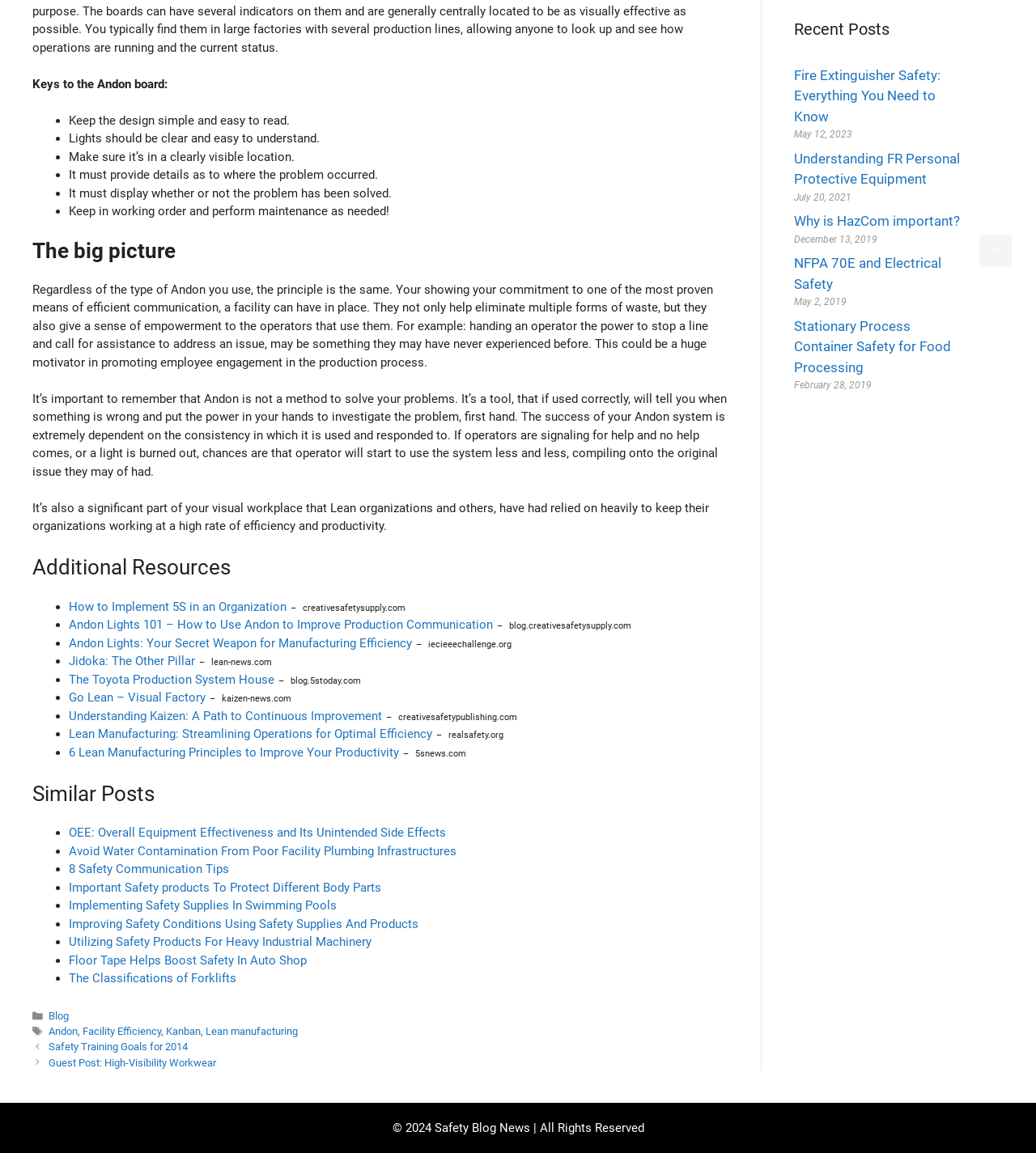Locate the bounding box coordinates of the element that needs to be clicked to carry out the instruction: "Click on 'How to Implement 5S in an Organization'". The coordinates should be given as four float numbers ranging from 0 to 1, i.e., [left, top, right, bottom].

[0.066, 0.52, 0.277, 0.532]